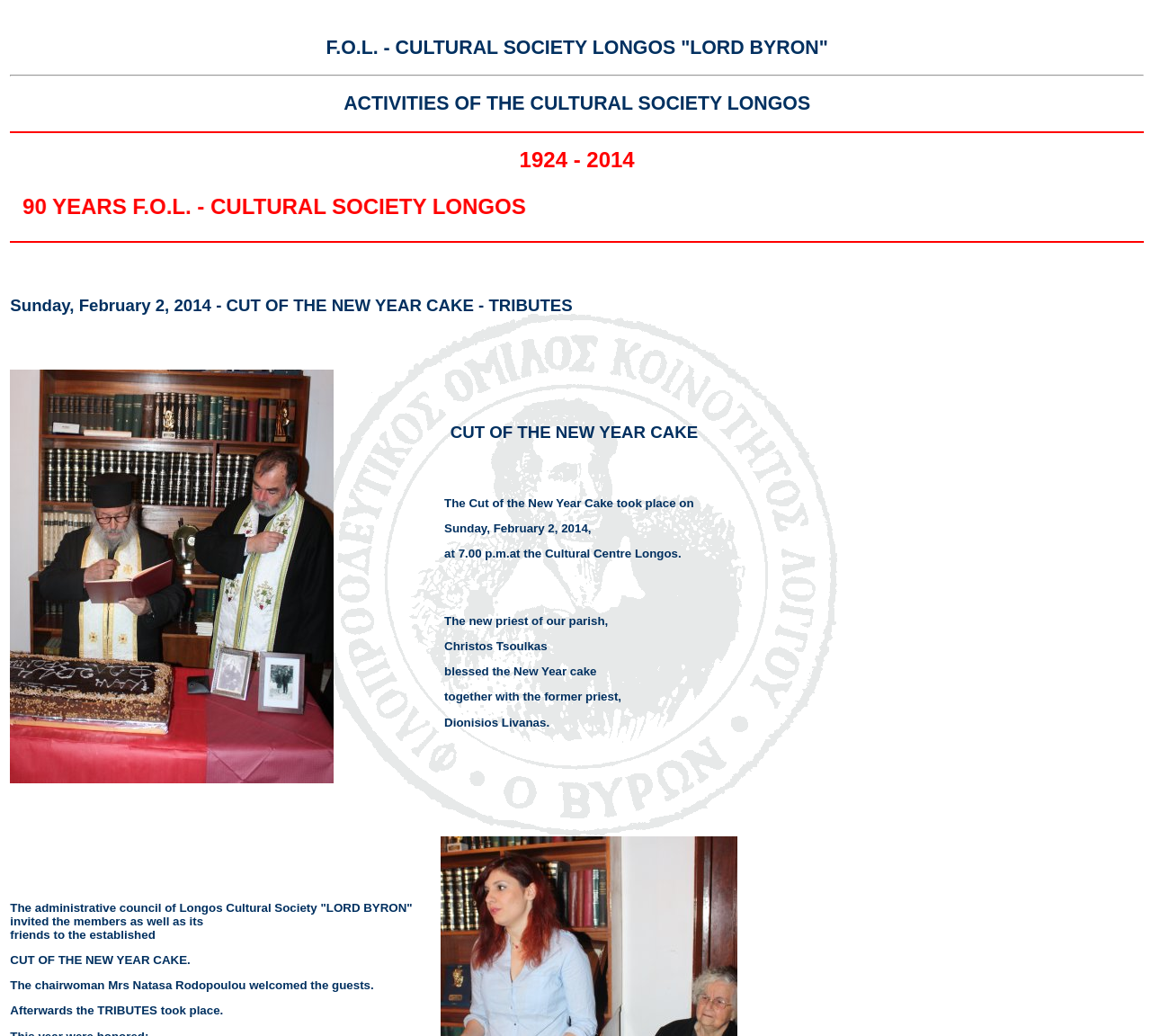Please answer the following question using a single word or phrase: 
Who blessed the New Year cake?

Christos Tsoulkas